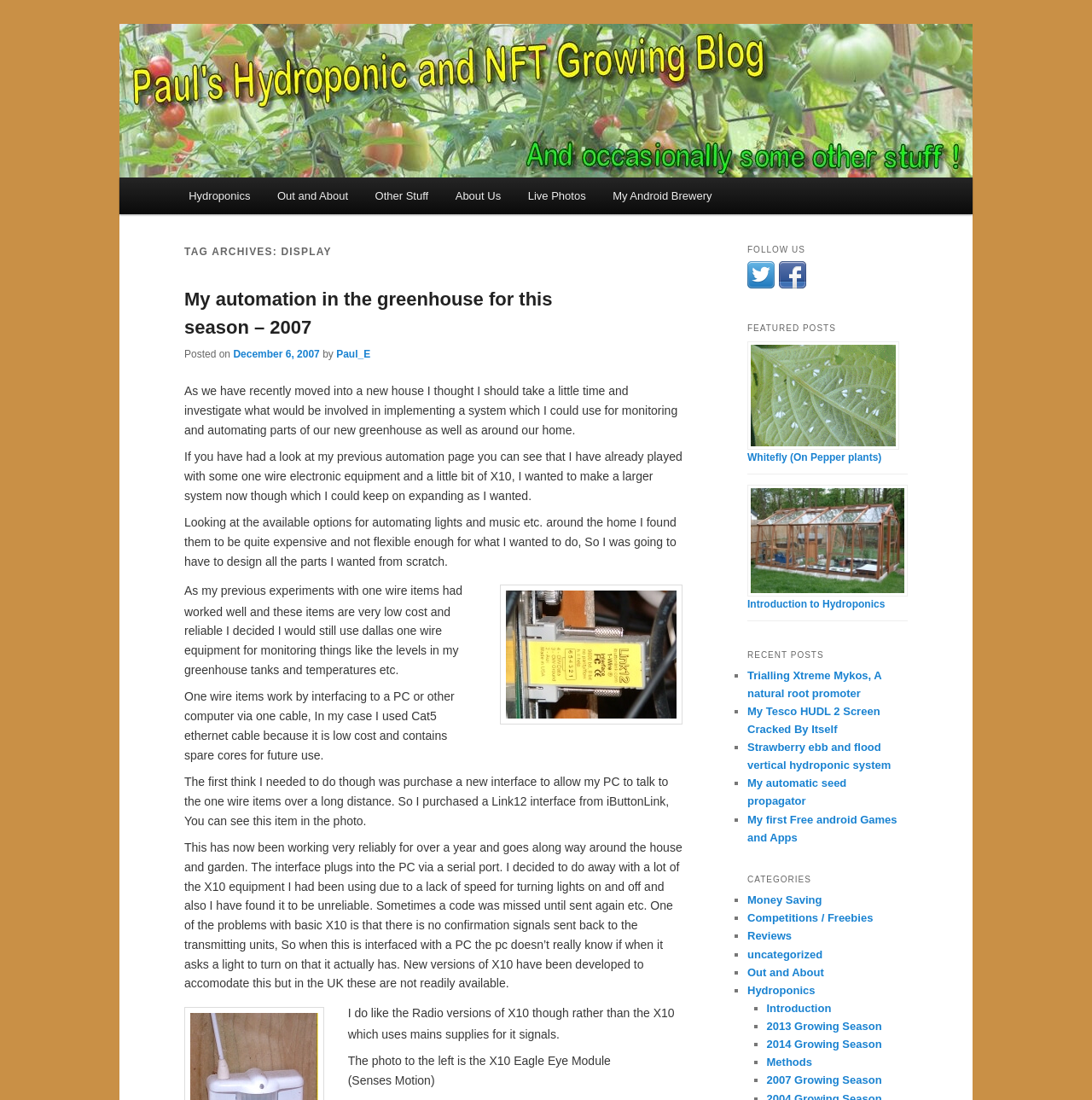Locate and extract the text of the main heading on the webpage.

Paul’s Hydroponic and NFT Growing blog